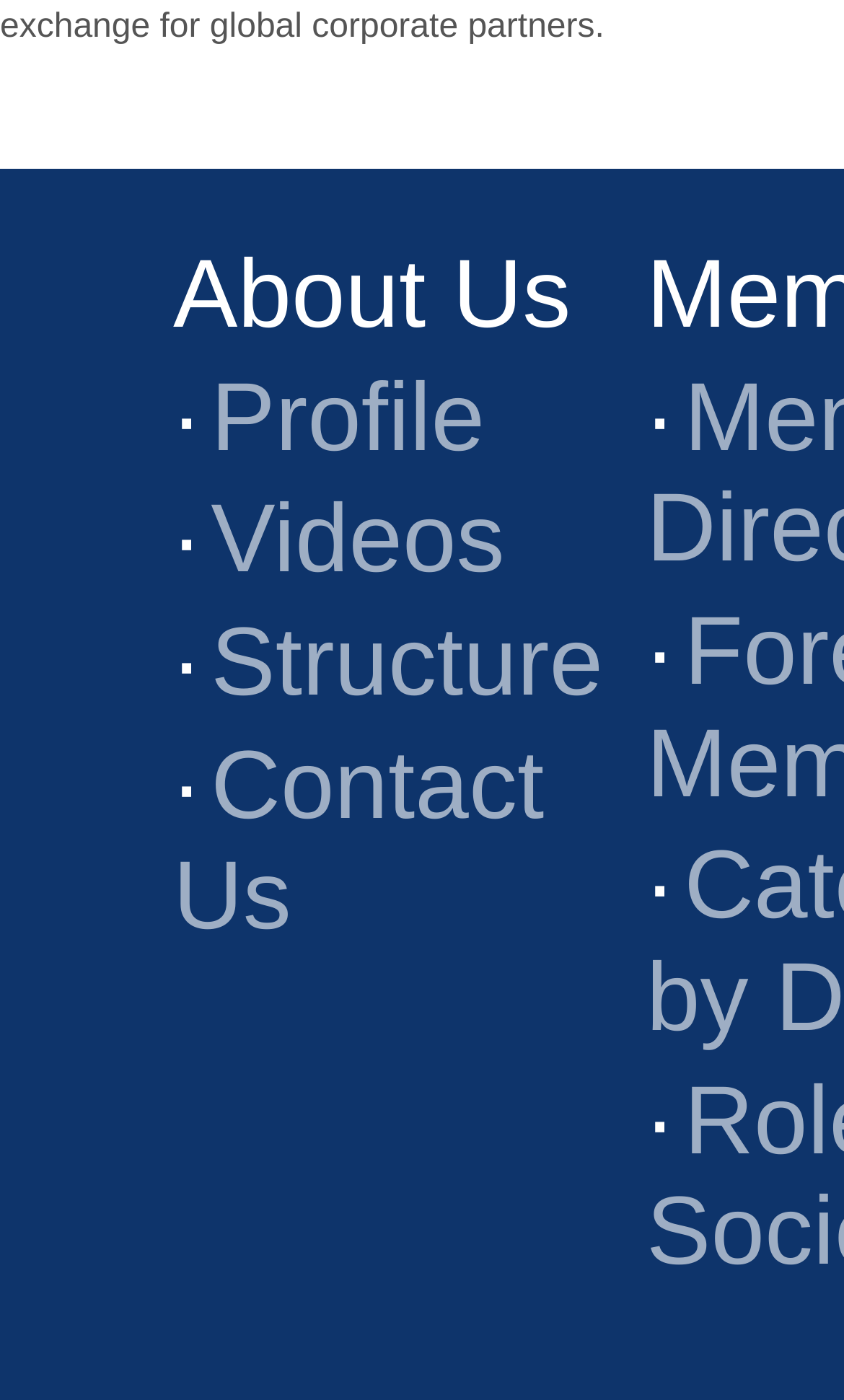Bounding box coordinates should be provided in the format (top-left x, top-left y, bottom-right x, bottom-right y) with all values between 0 and 1. Identify the bounding box for this UI element: About Us

[0.205, 0.173, 0.504, 0.329]